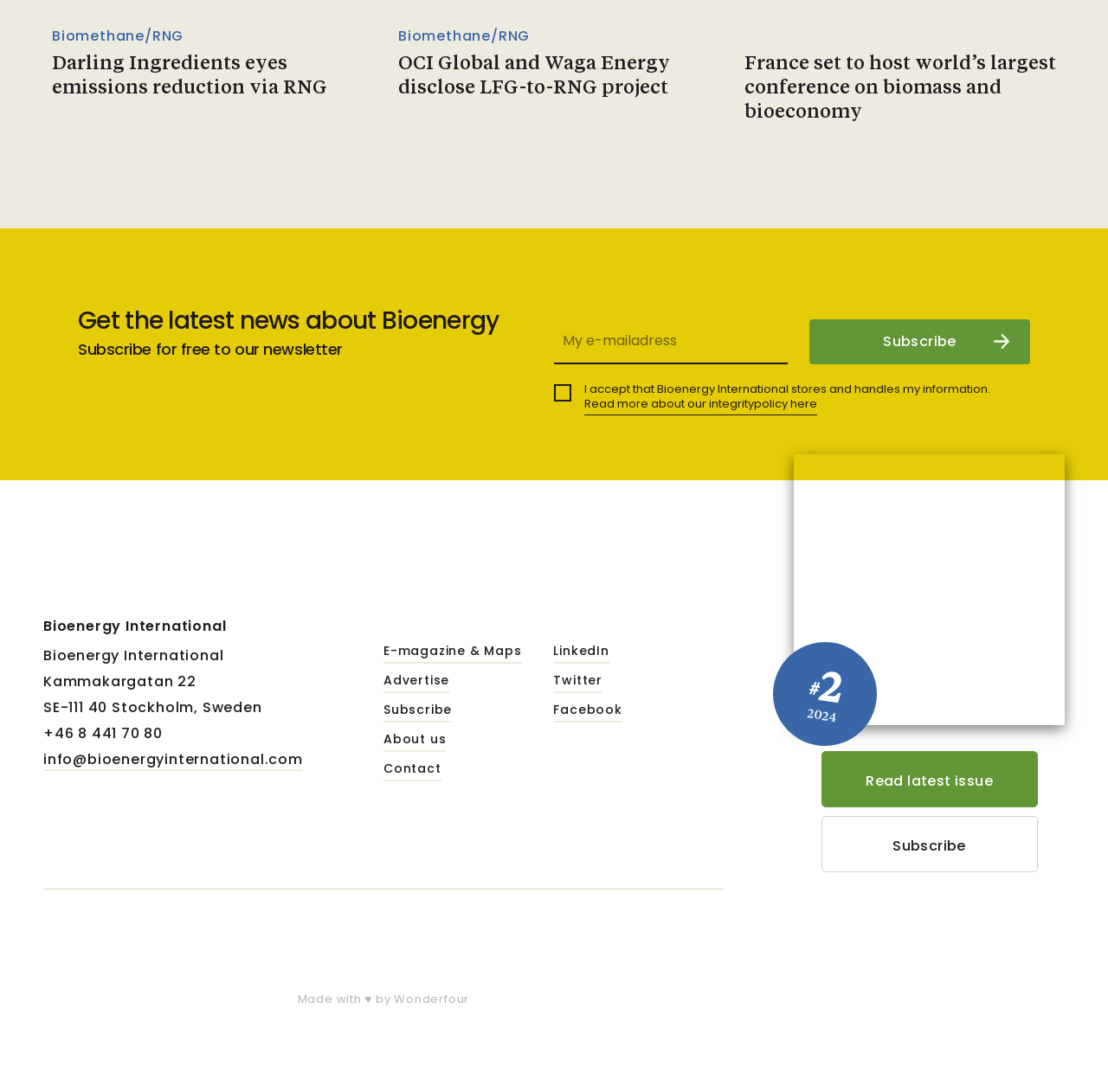Please answer the following question using a single word or phrase: 
What is the main topic of this webpage?

Bioenergy